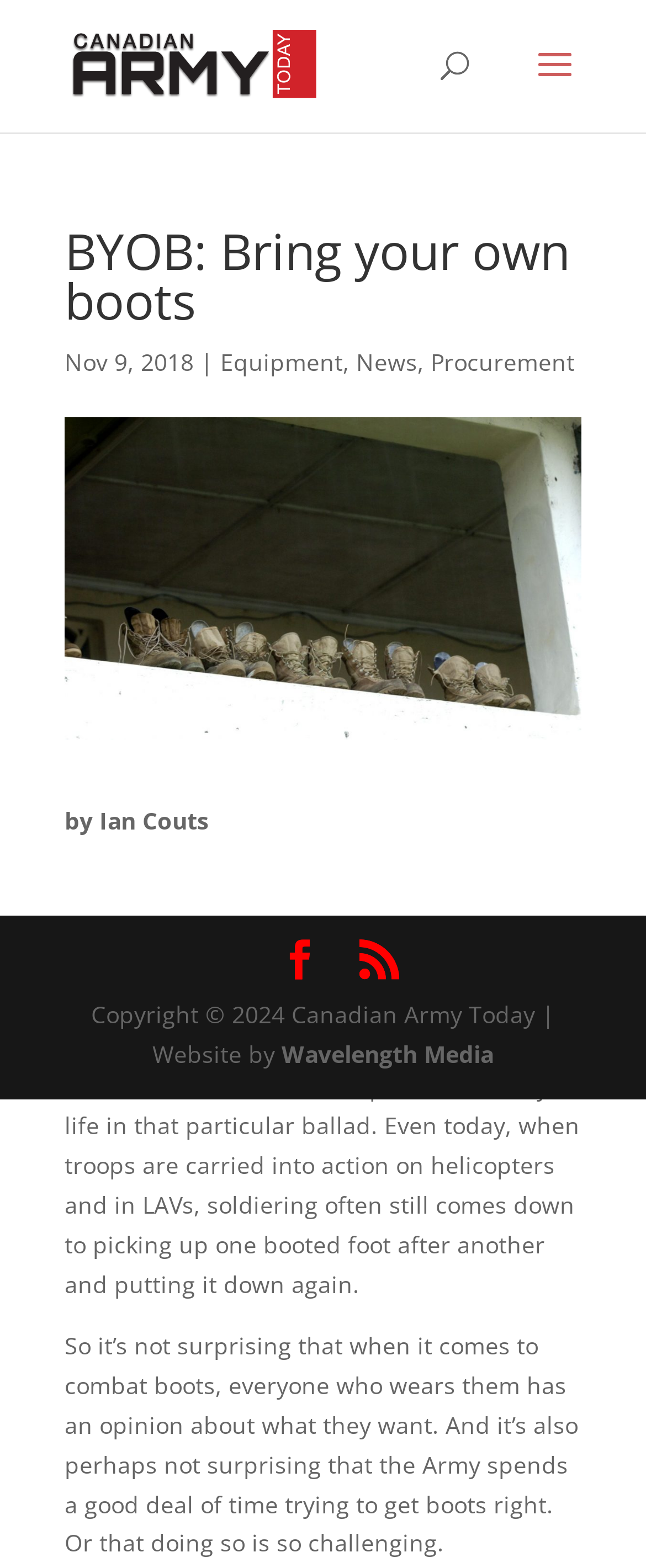Provide a brief response in the form of a single word or phrase:
What is the author of the article?

Ian Couts